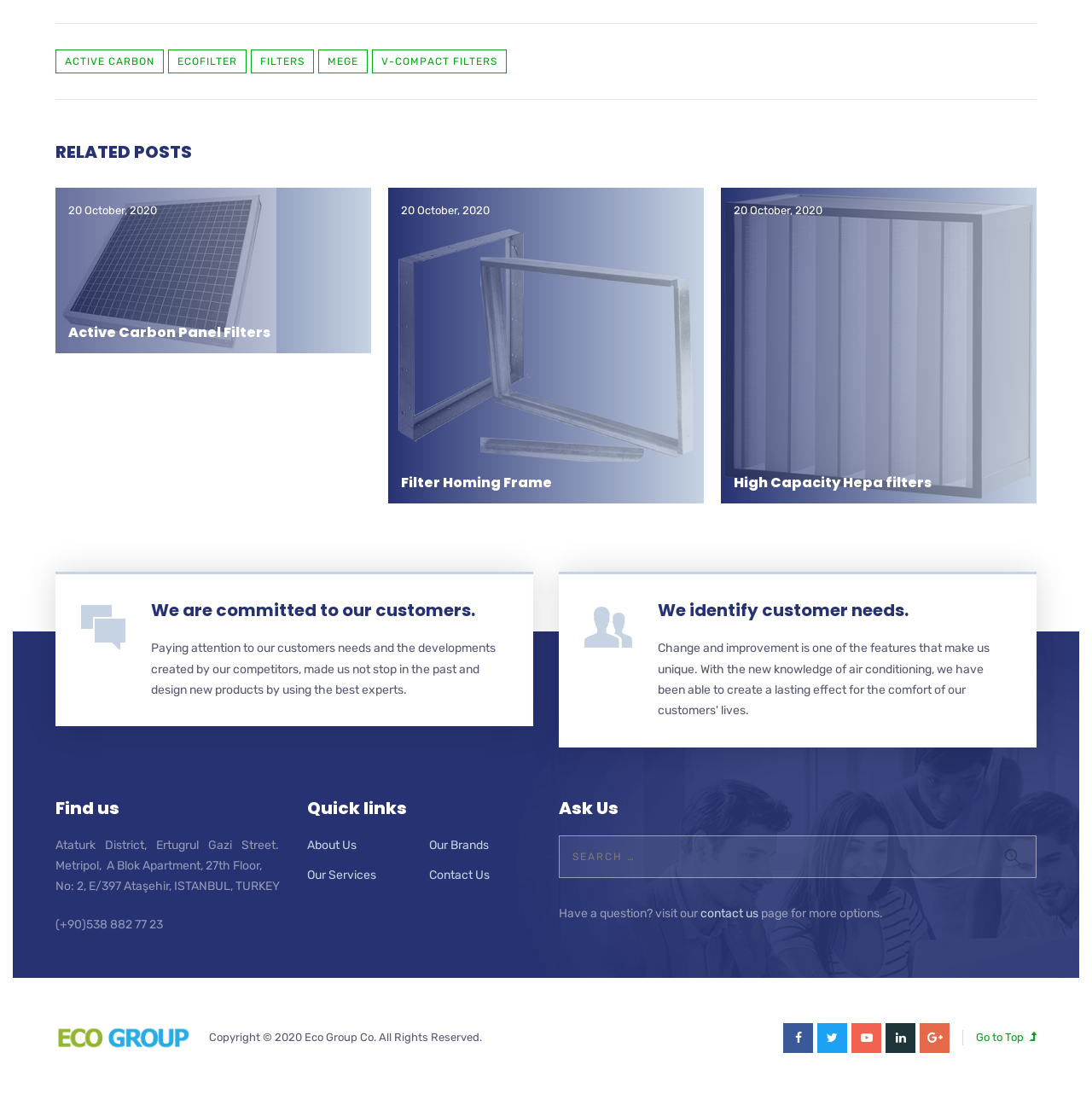How many links are there in the RELATED POSTS section?
Using the screenshot, give a one-word or short phrase answer.

4